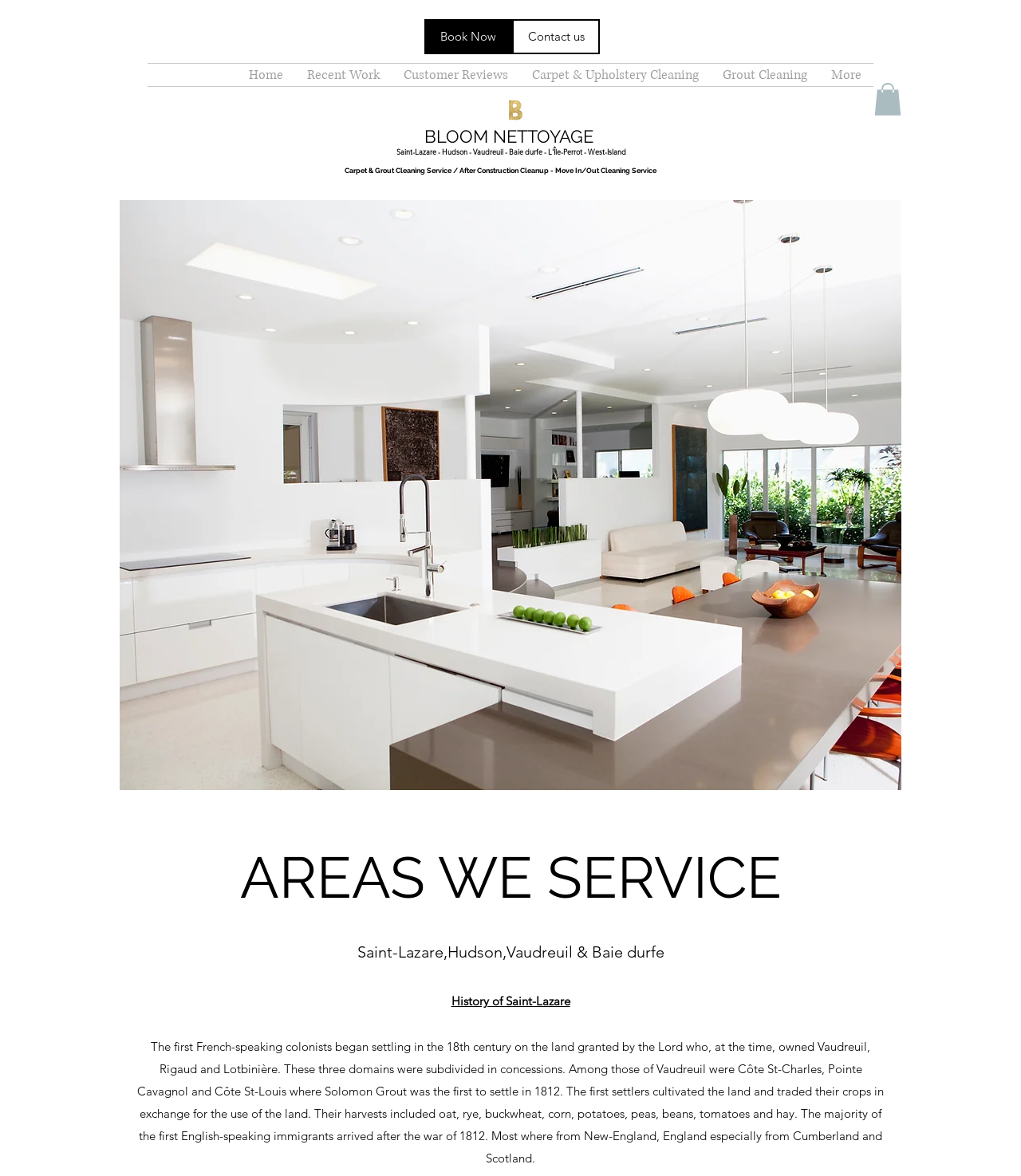What services does Bloom Nettoyage offer?
Answer the question with a single word or phrase by looking at the picture.

Carpet & Grout Cleaning